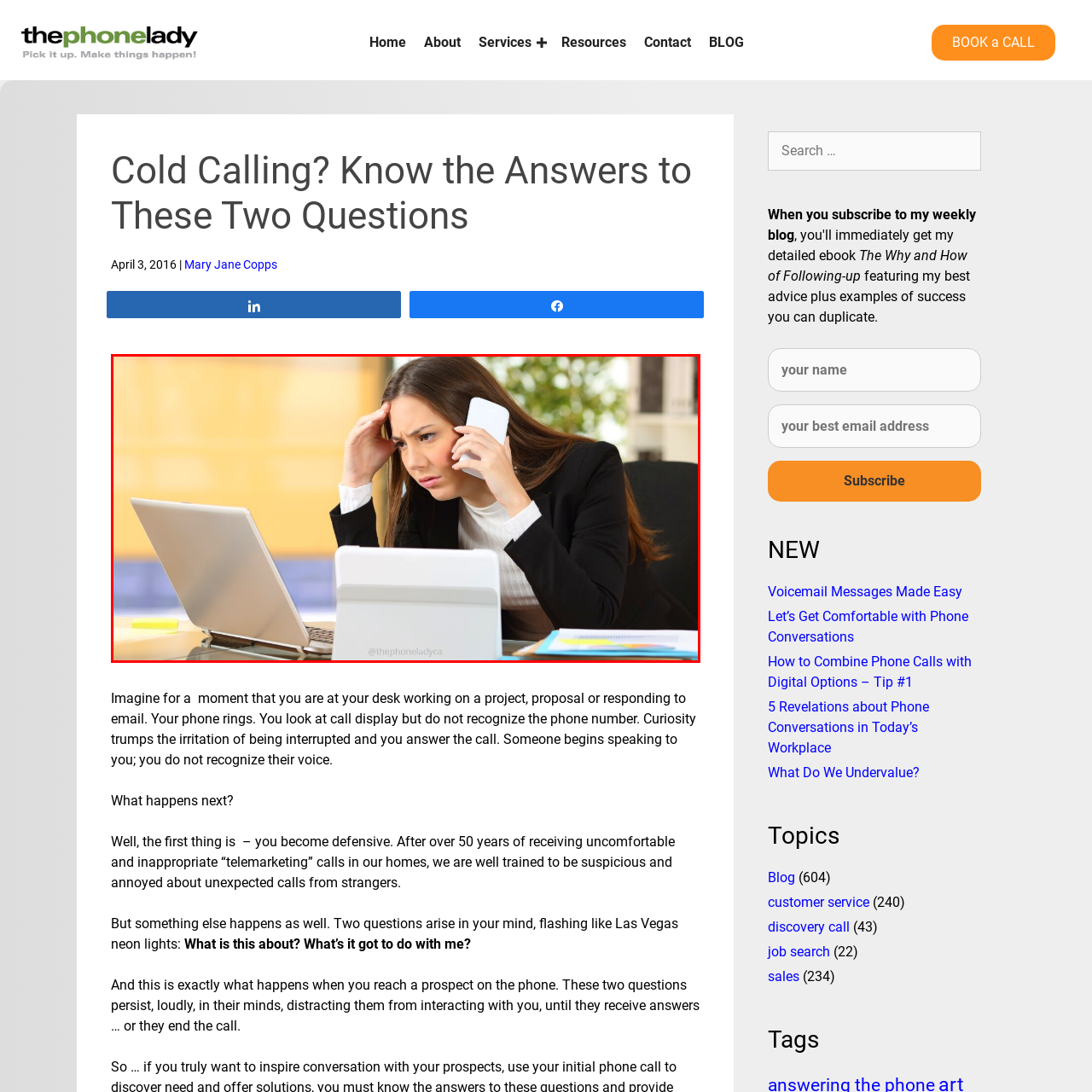Pay attention to the area highlighted by the red boundary and answer the question with a single word or short phrase: 
What is the woman holding?

Smartphone